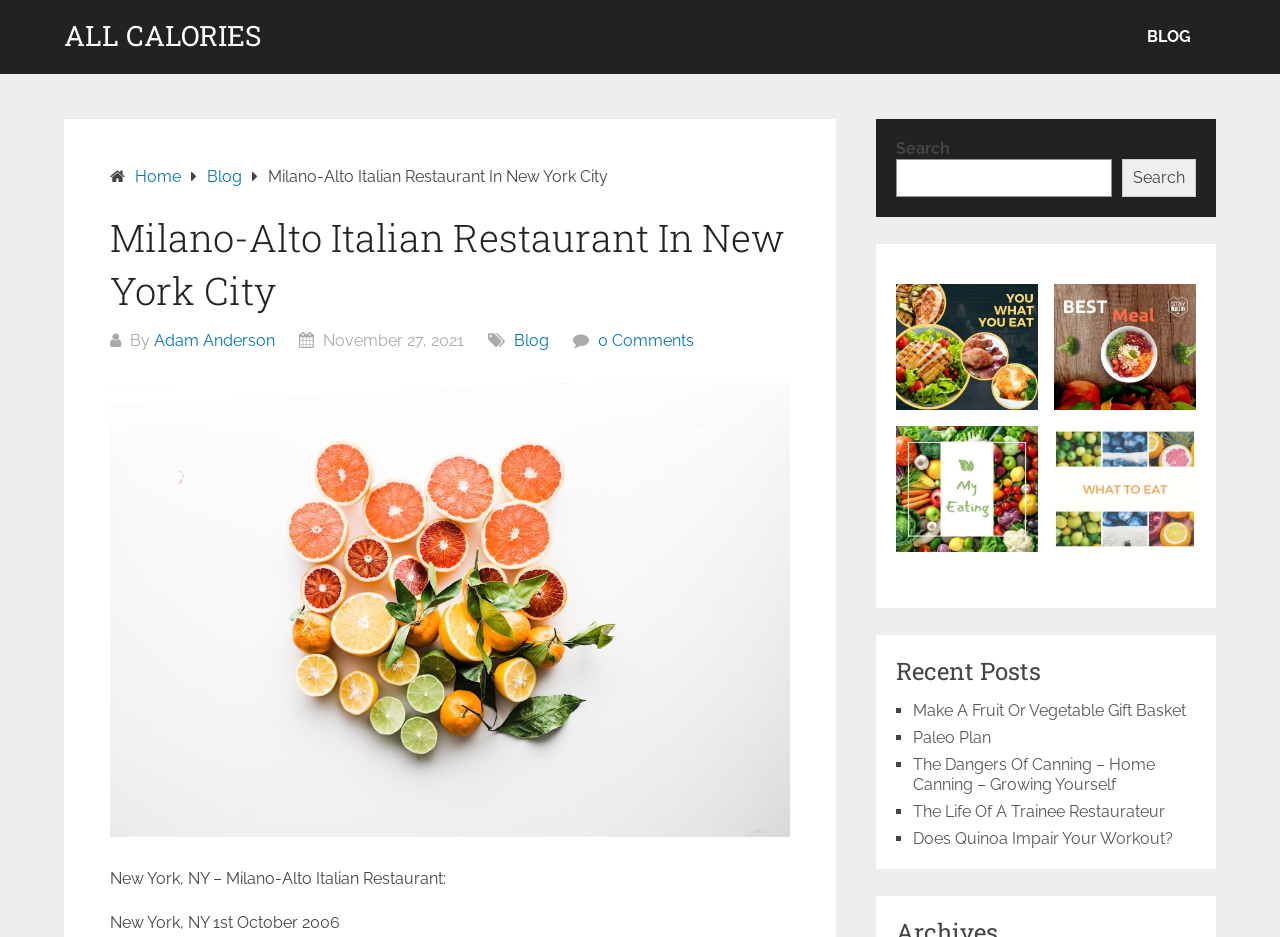Specify the bounding box coordinates of the area to click in order to follow the given instruction: "Click on the 'ALL CALORIES' link."

[0.05, 0.023, 0.204, 0.053]